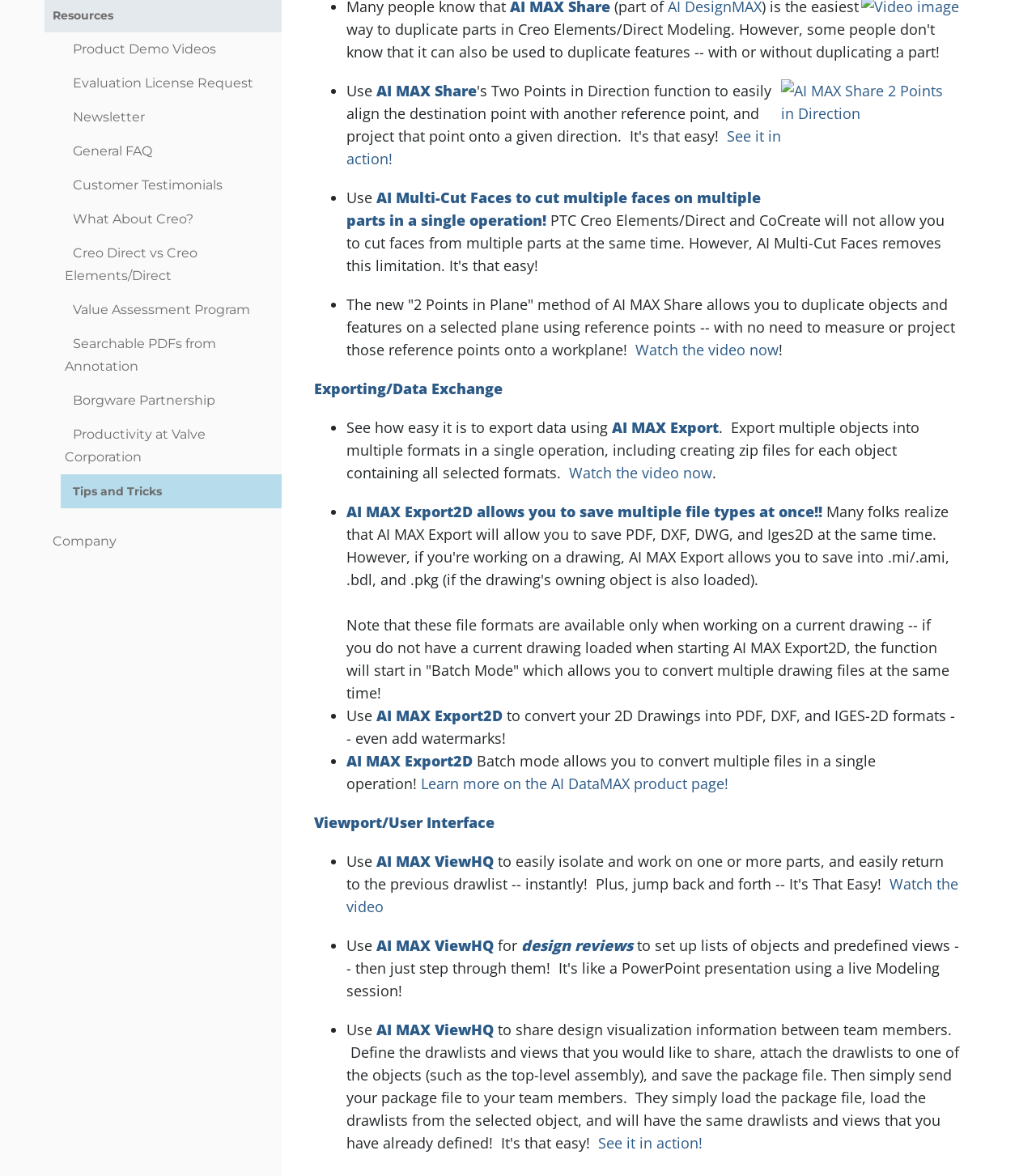Identify the bounding box of the HTML element described here: "Watch the video now". Provide the coordinates as four float numbers between 0 and 1: [left, top, right, bottom].

[0.613, 0.289, 0.751, 0.306]